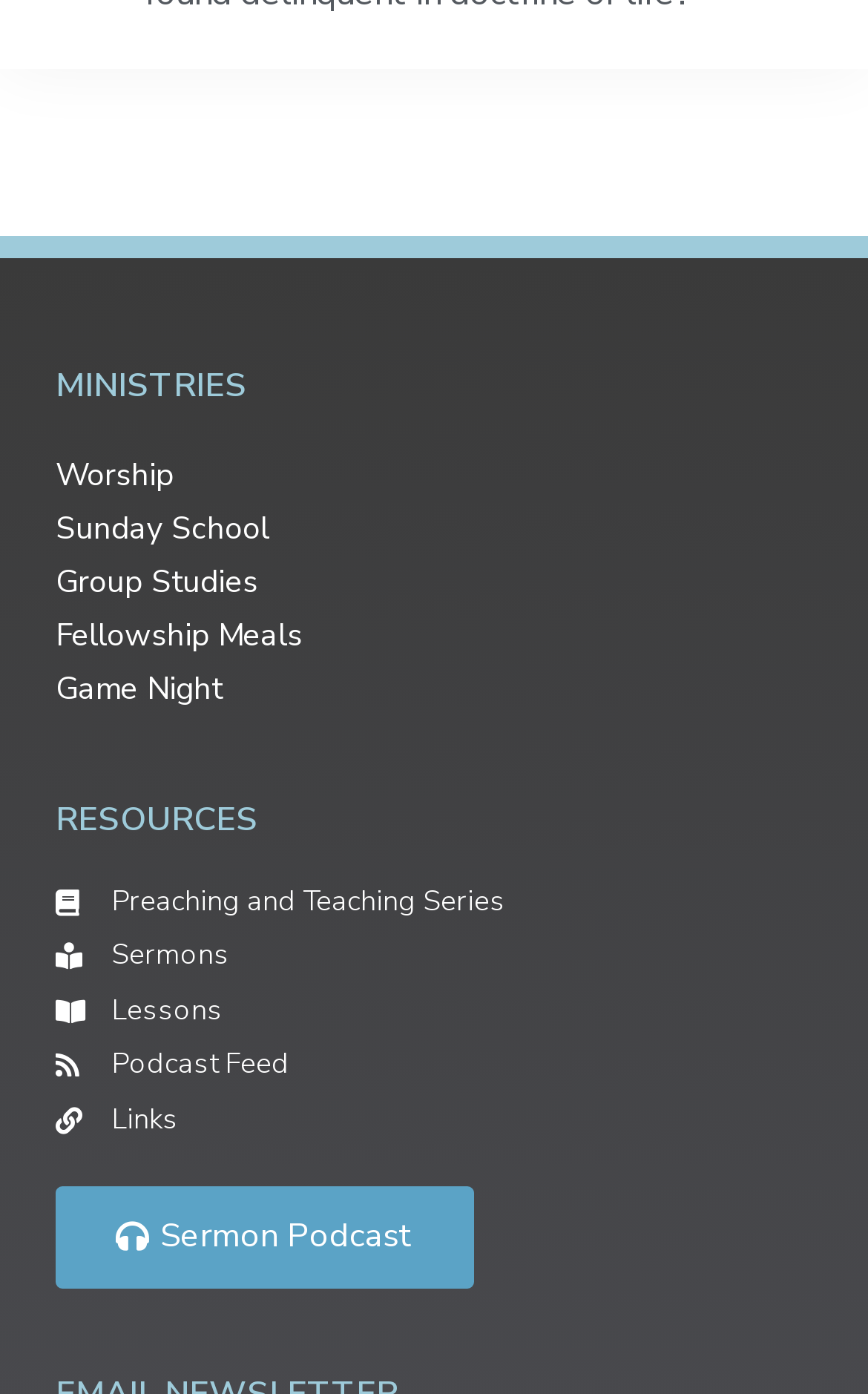Highlight the bounding box coordinates of the element that should be clicked to carry out the following instruction: "Check out Game Night". The coordinates must be given as four float numbers ranging from 0 to 1, i.e., [left, top, right, bottom].

[0.064, 0.479, 0.256, 0.509]